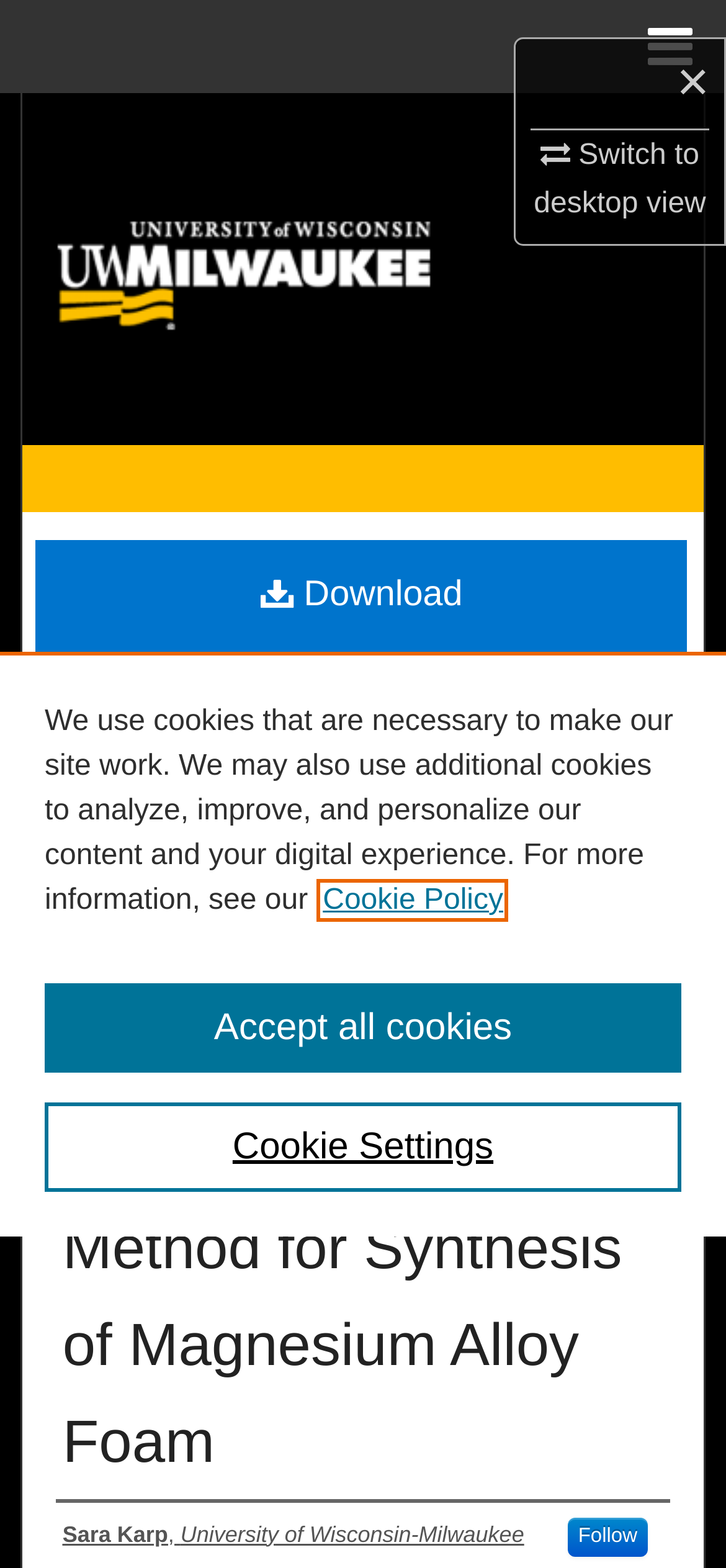Please pinpoint the bounding box coordinates for the region I should click to adhere to this instruction: "Switch to desktop view".

[0.735, 0.085, 0.972, 0.141]